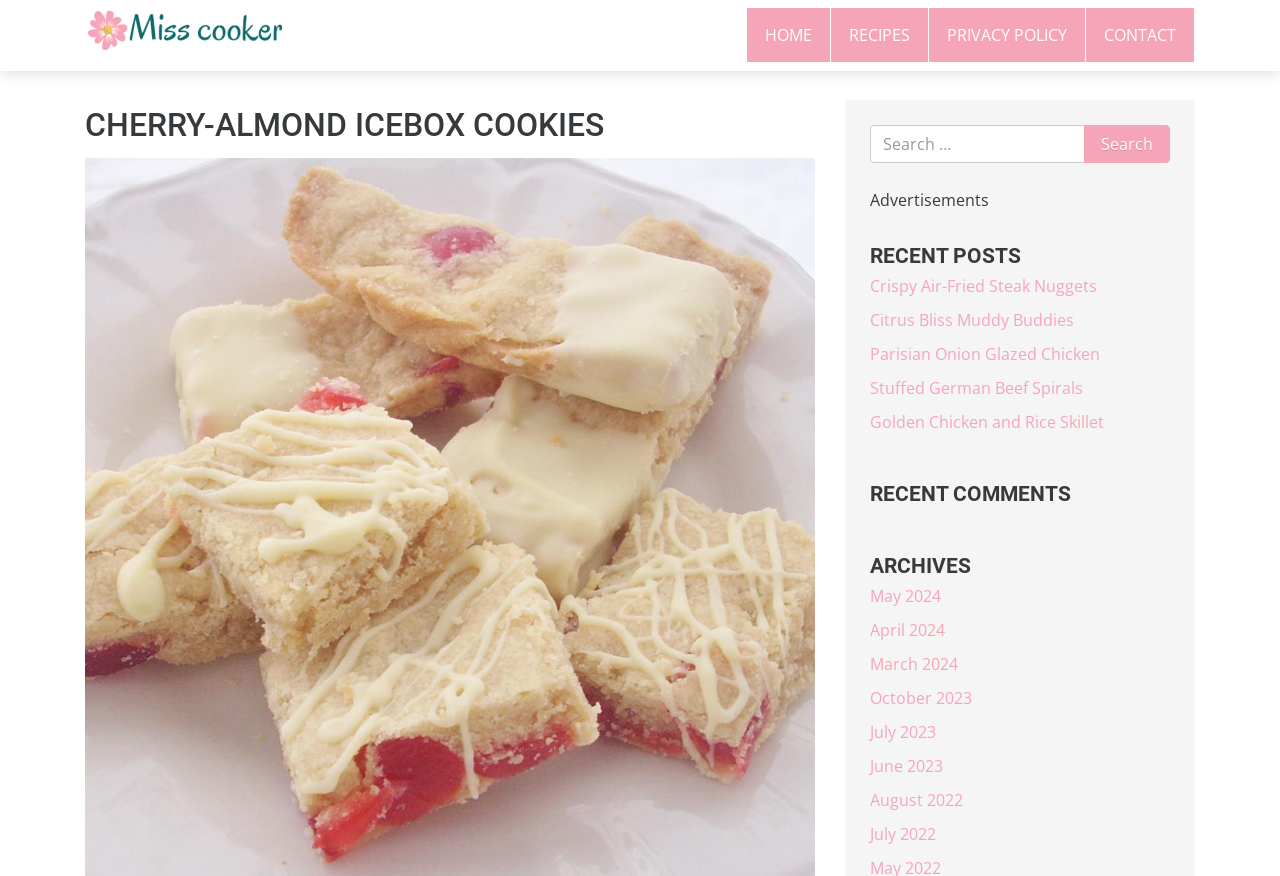What is the purpose of the search bar?
Examine the image closely and answer the question with as much detail as possible.

The search bar is located at the top-right corner of the webpage, and it allows users to search for specific recipes by typing keywords and clicking the 'Search' button.